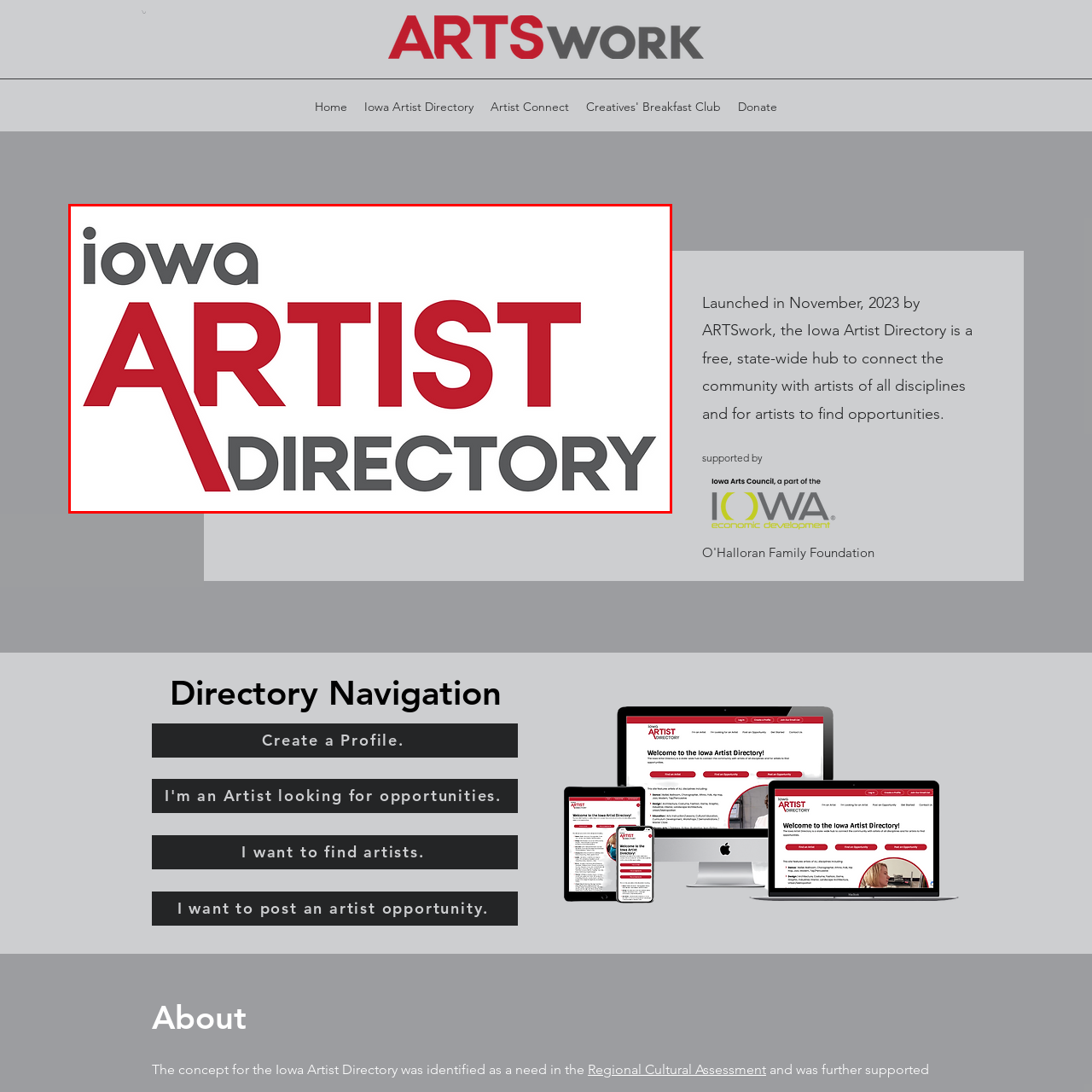What is the font color of the word 'iowa'?
Examine the image enclosed within the red bounding box and provide a comprehensive answer relying on the visual details presented in the image.

The word 'iowa' is written in a softer gray font, which is placed above the word 'ARTIST' in the logo design.